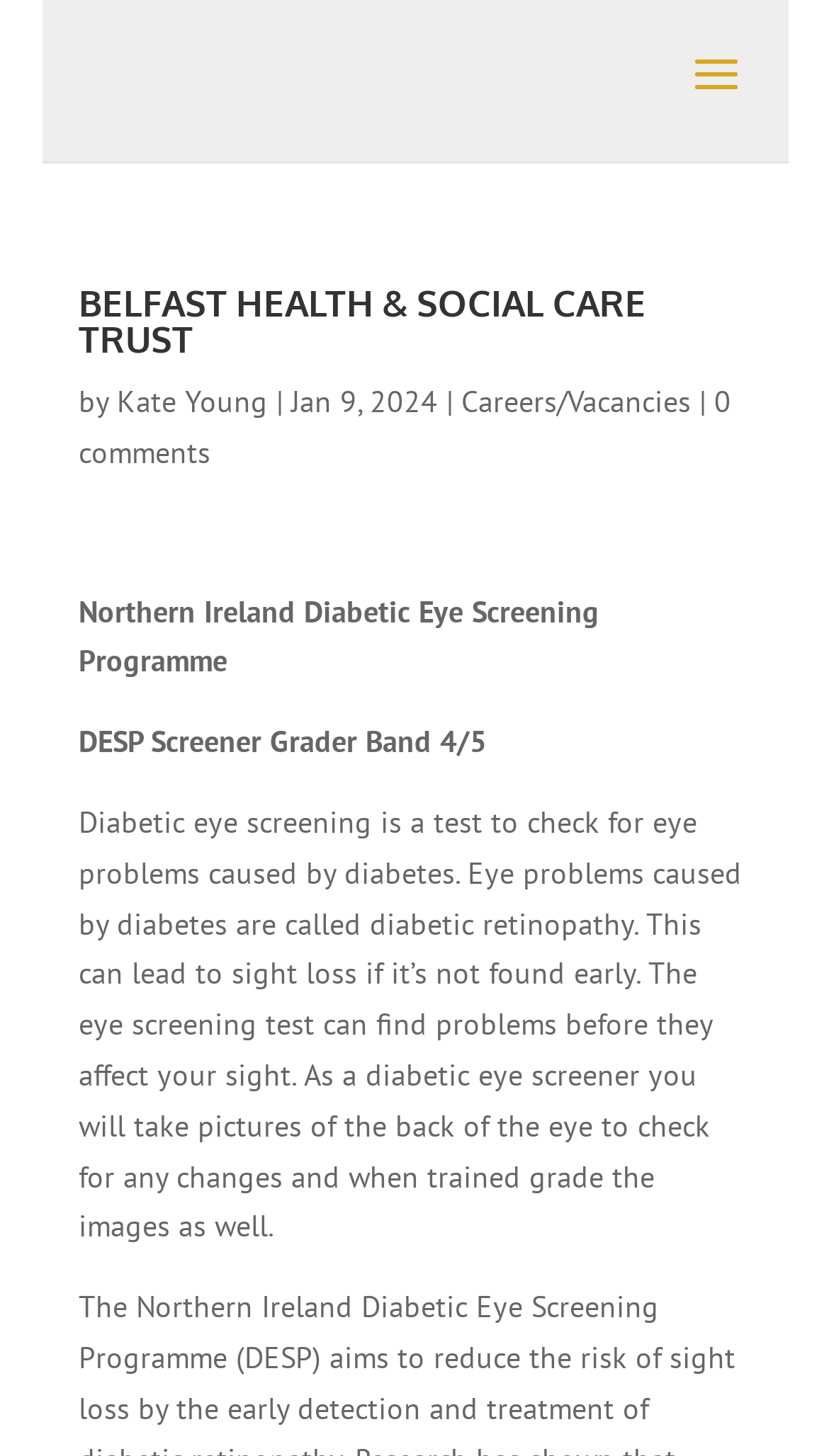Produce an extensive caption that describes everything on the webpage.

The webpage appears to be a job posting or career opportunity page. At the top, there is a heading that reads "BELFAST HEALTH & SOCIAL CARE TRUST" followed by the name "Kate Young" and a date "Jan 9, 2024". Below this, there is a link to "Careers/Vacancies" and another link to "0 comments".

The main content of the page is divided into three sections. The first section has a title "Northern Ireland Diabetic Eye Screening Programme" and a subtitle "DESP Screener Grader Band 4/5". The second section is a paragraph of text that explains what diabetic eye screening is, its purpose, and the role of a diabetic eye screener. This text is positioned below the title and subtitle.

There are no images on the page. The layout is simple, with a clear hierarchy of headings and text. The text is organized in a logical and easy-to-follow manner, with the most important information at the top and the detailed description below.